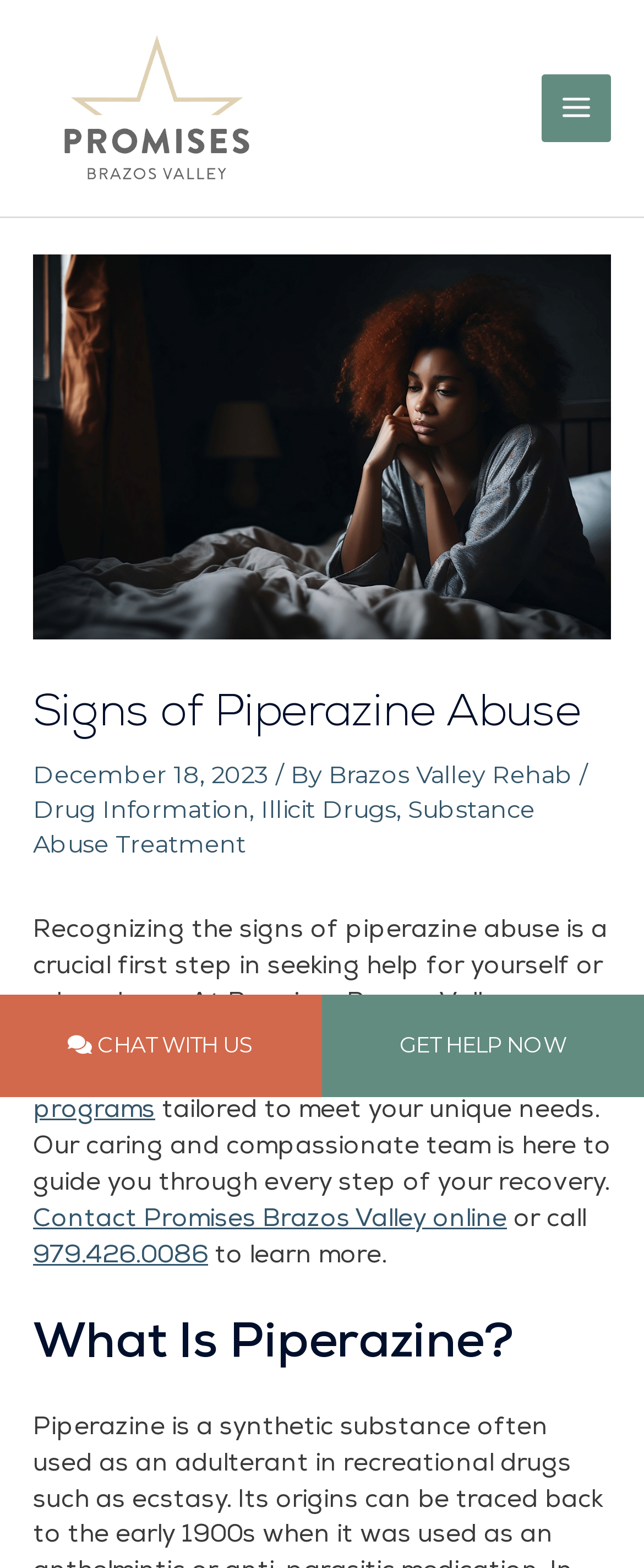Please answer the following question using a single word or phrase: 
What is the type of treatment programs offered by Promises Brazos Valley?

addiction treatment programs